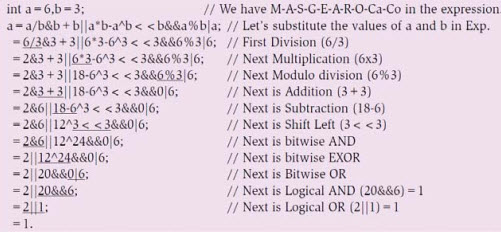Offer a thorough description of the image.

The image displays a complex code snippet in a programming context, with the following details:

- It begins with the declaration of two integer variables, `a` and `b`, initialized to the values `6` and `3`, respectively.
- The subsequent lines illustrate a series of operations performed on these variables, demonstrating various arithmetic and bitwise operations.
- The commented lines provide context and describe the operations being performed, such as division, multiplication, modulo, addition, subtraction, shifts, and logical operations.
- Each operation is clearly delineated, showcasing the order of operations via a structured approach, indicated by terms such as "First Division," "Next Modulo division," and so forth.
- The visual formatting implies a formal document style, likely intended for educational or instructional purposes, focusing on how different operations relate to one another in programming.
- Additionally, the comments hint at a mnemonic device ("M-A-S-G-E-A-R-O-Ca-Co") to aid in remembering the order of operations.

Overall, the image serves as a helpful reference for understanding the precedence and execution of various programming operations.